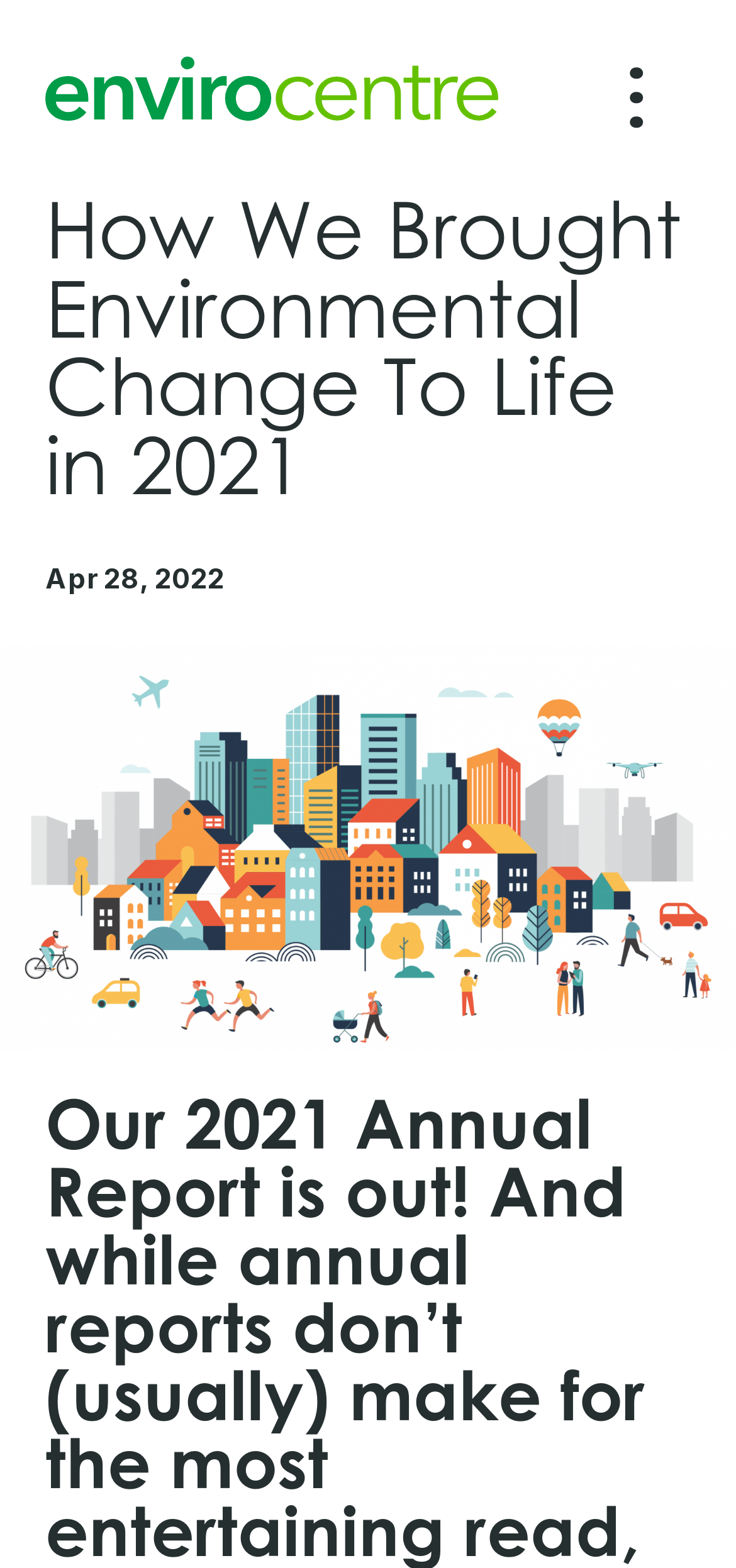Using the provided element description, identify the bounding box coordinates as (top-left x, top-left y, bottom-right x, bottom-right y). Ensure all values are between 0 and 1. Description: alt="EnviroCentre"

[0.062, 0.036, 0.677, 0.077]